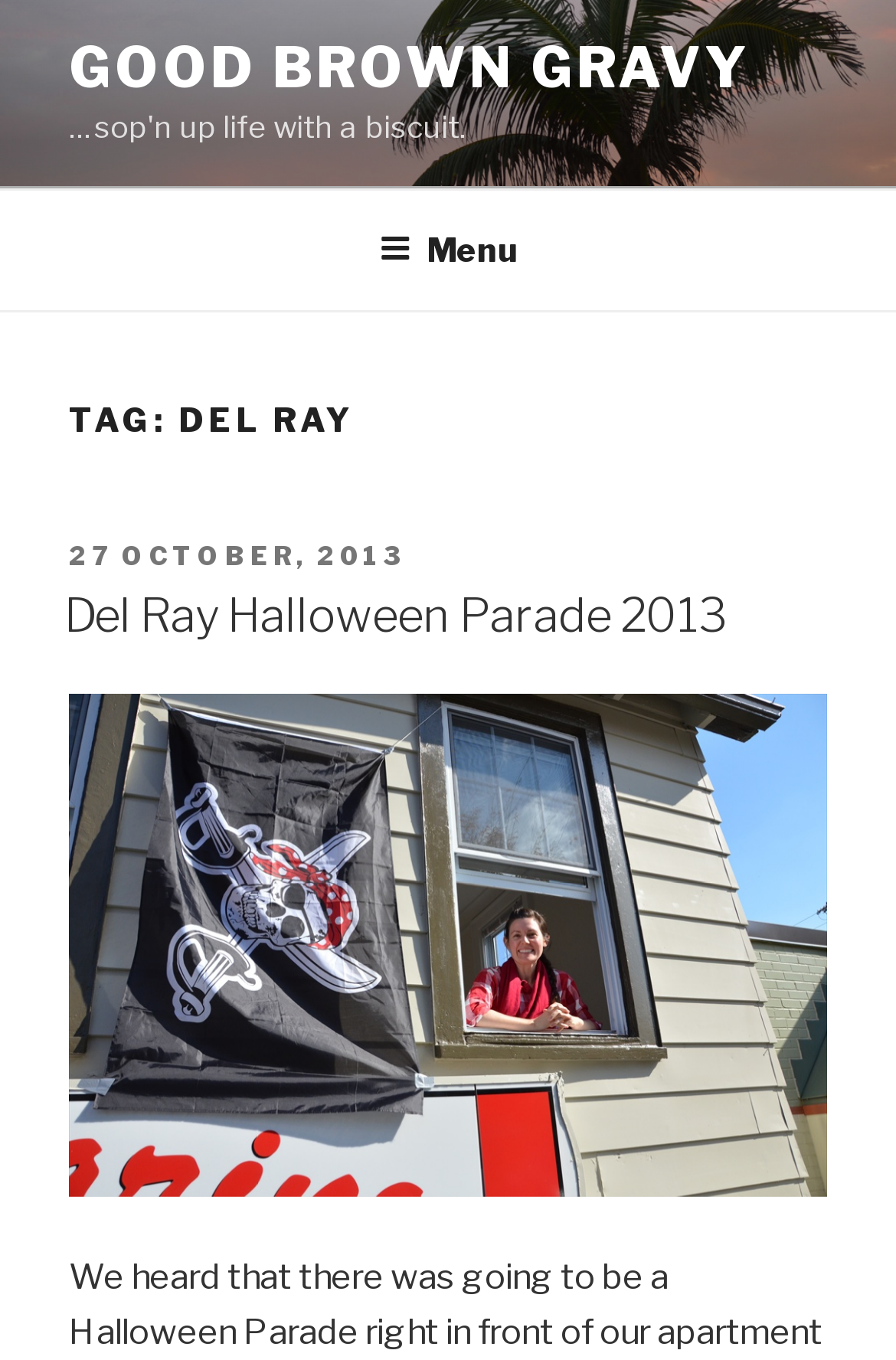What is the name of the event mentioned in the webpage?
Give a one-word or short-phrase answer derived from the screenshot.

Del Ray Halloween Parade